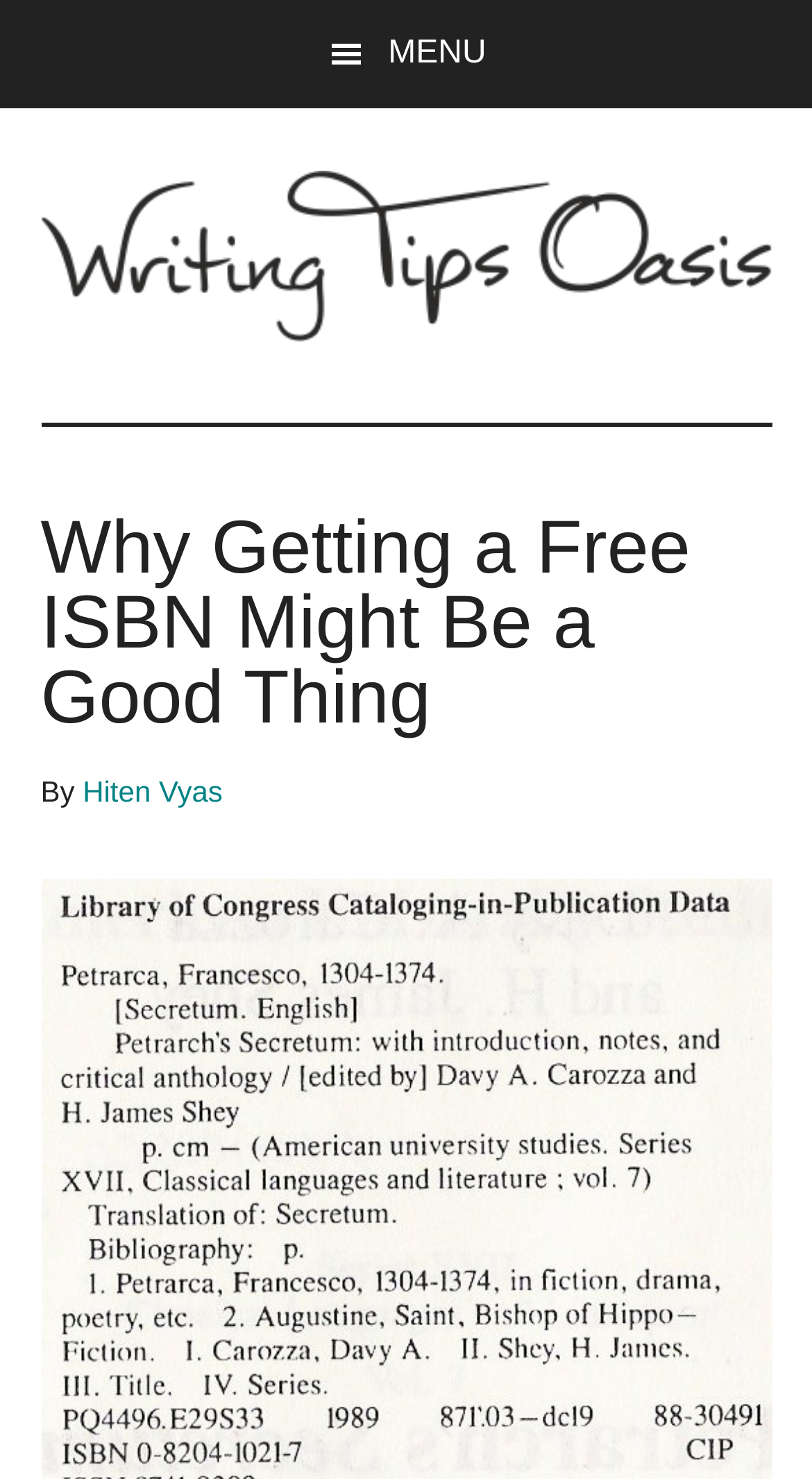Determine the bounding box coordinates for the UI element matching this description: "Hiten Vyas".

[0.102, 0.524, 0.274, 0.547]